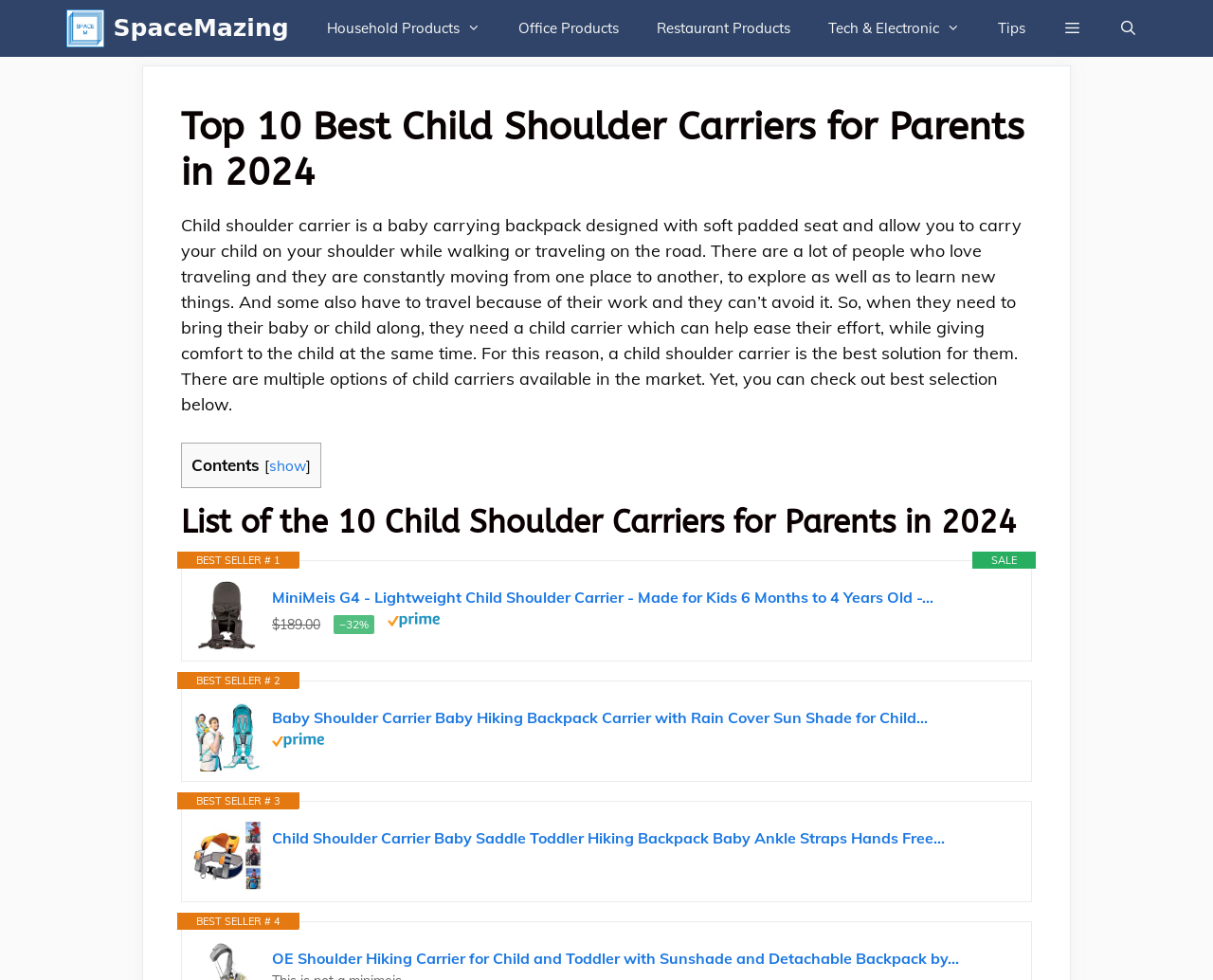Please find the bounding box for the UI component described as follows: "parent_node: $189.00 −32% title="Amazon Prime"".

[0.32, 0.626, 0.362, 0.644]